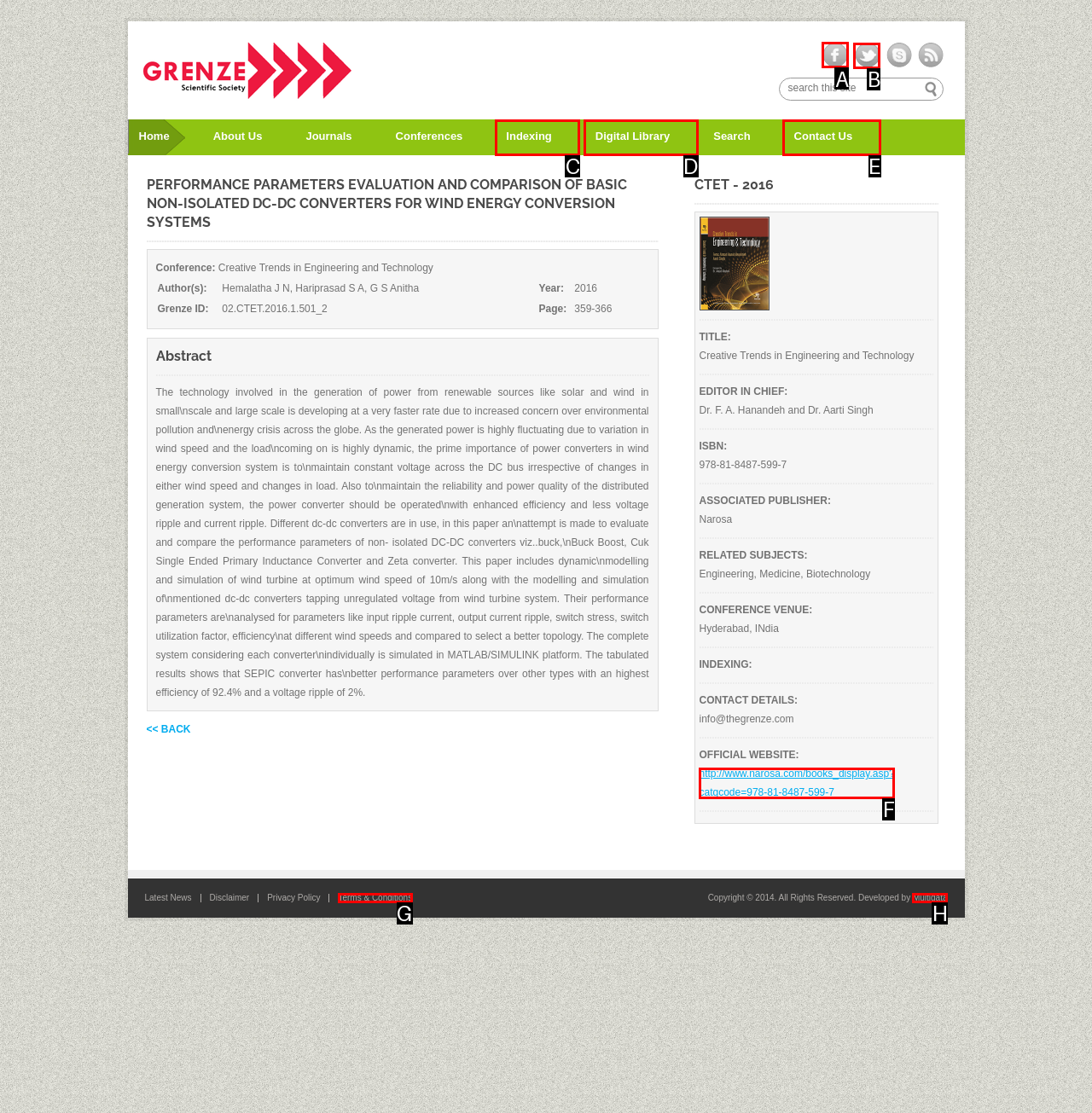What option should you select to complete this task: visit facebook page? Indicate your answer by providing the letter only.

A